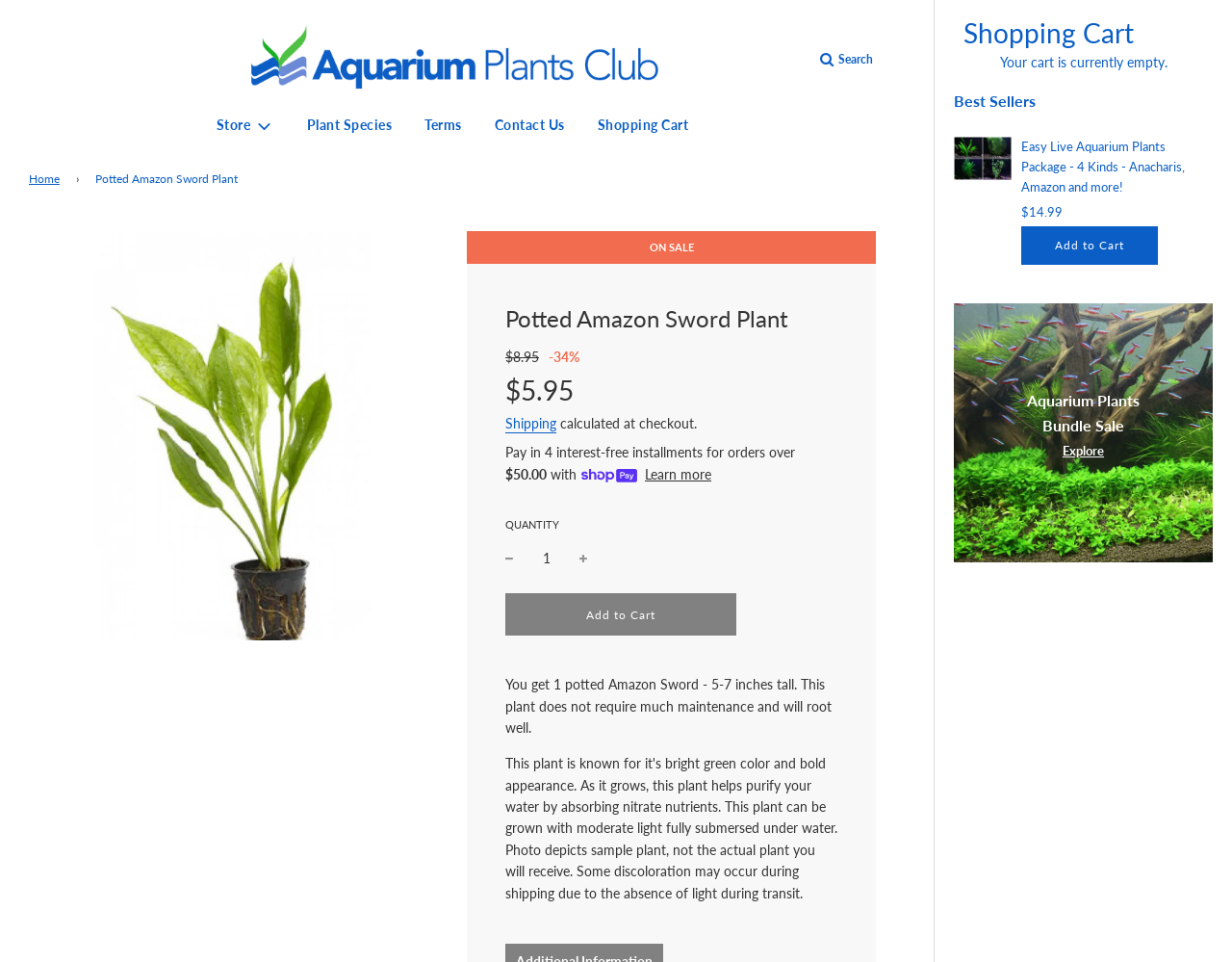Can you find the bounding box coordinates for the element that needs to be clicked to execute this instruction: "Search for products"? The coordinates should be given as four float numbers between 0 and 1, i.e., [left, top, right, bottom].

[0.652, 0.034, 0.723, 0.089]